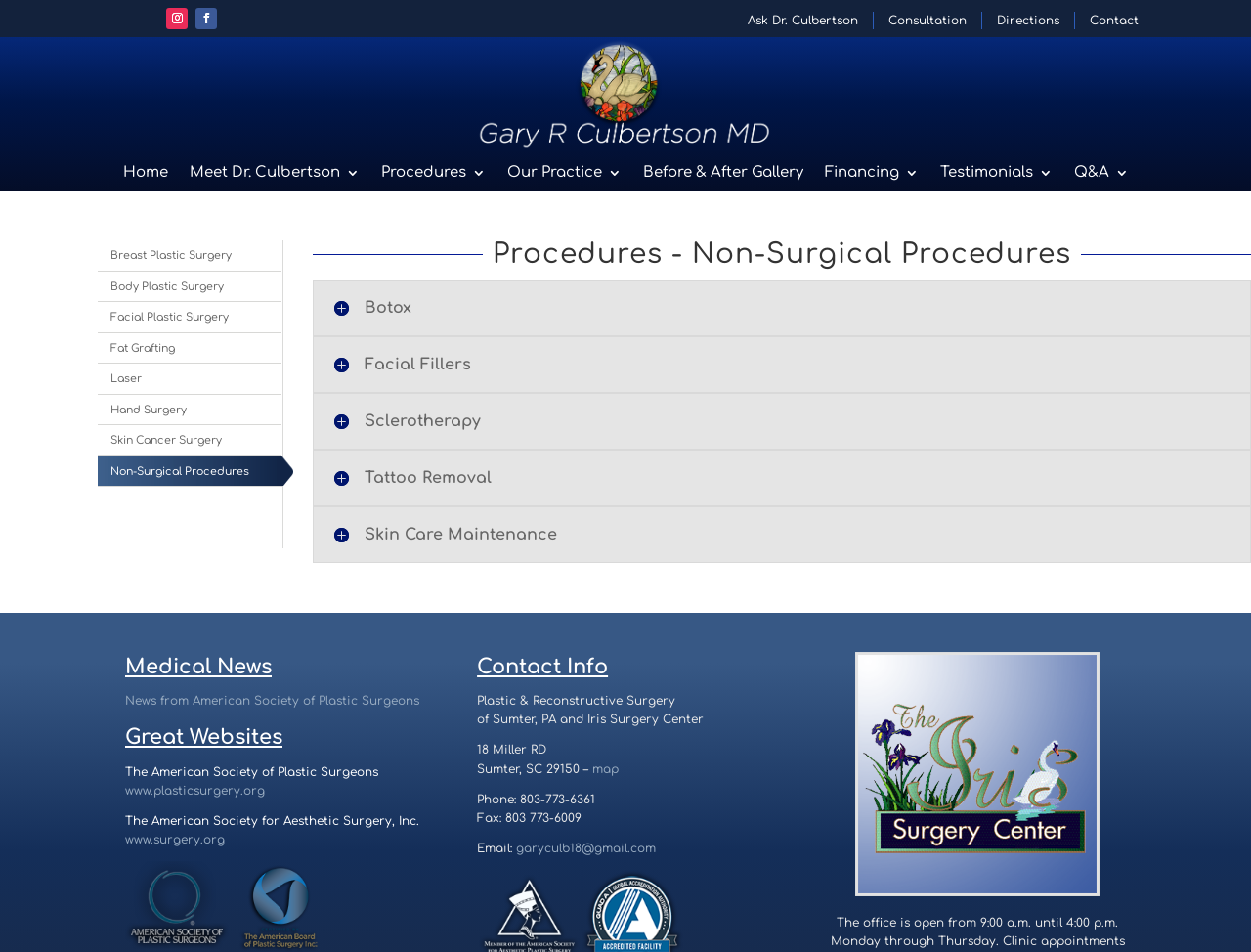Determine the bounding box for the HTML element described here: "Body Plastic Surgery". The coordinates should be given as [left, top, right, bottom] with each number being a float between 0 and 1.

[0.078, 0.285, 0.24, 0.317]